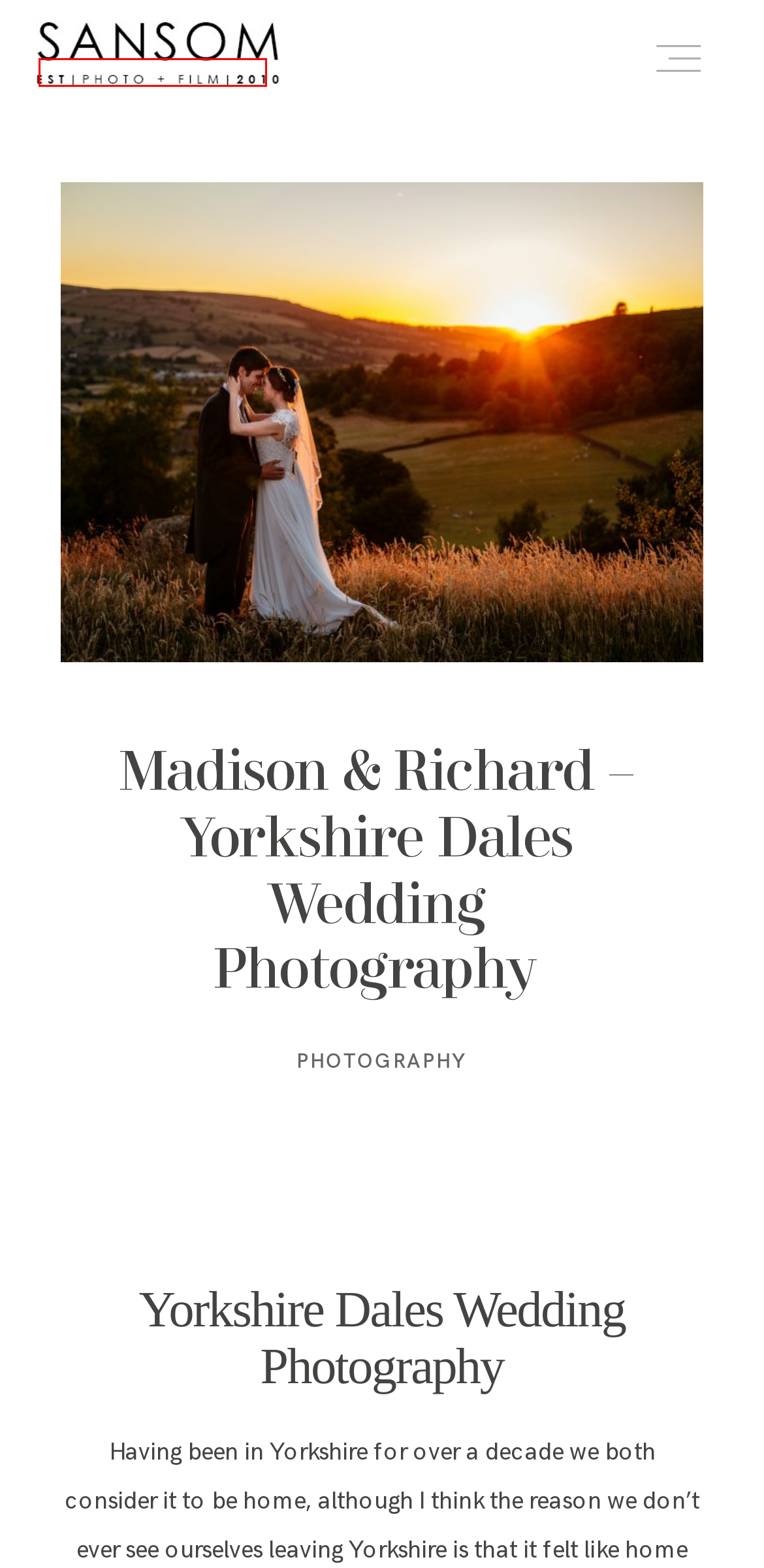Examine the screenshot of the webpage, which includes a red bounding box around an element. Choose the best matching webpage description for the page that will be displayed after clicking the element inside the red bounding box. Here are the candidates:
A. London & Cheshire Wedding Photographer Chris Sansom | Blog
B. Yorkshire Wedding Videography | Chris Sansom | UK Videographer
C. Leeds Family Photographer Harrogate | Family Photography UK
D. Cheshire & London Wedding Photographer and Videographer UK
E. PHOTOGRAPHY Archives - Sansom Photography
F. Investment | London Wedding Photography and Videography | UK
G. Press | London Wedding Photography & Videography | Sansom
H. Praise | York Wedding Photographer Leeds | Yorkshire | Chris Sansom

H